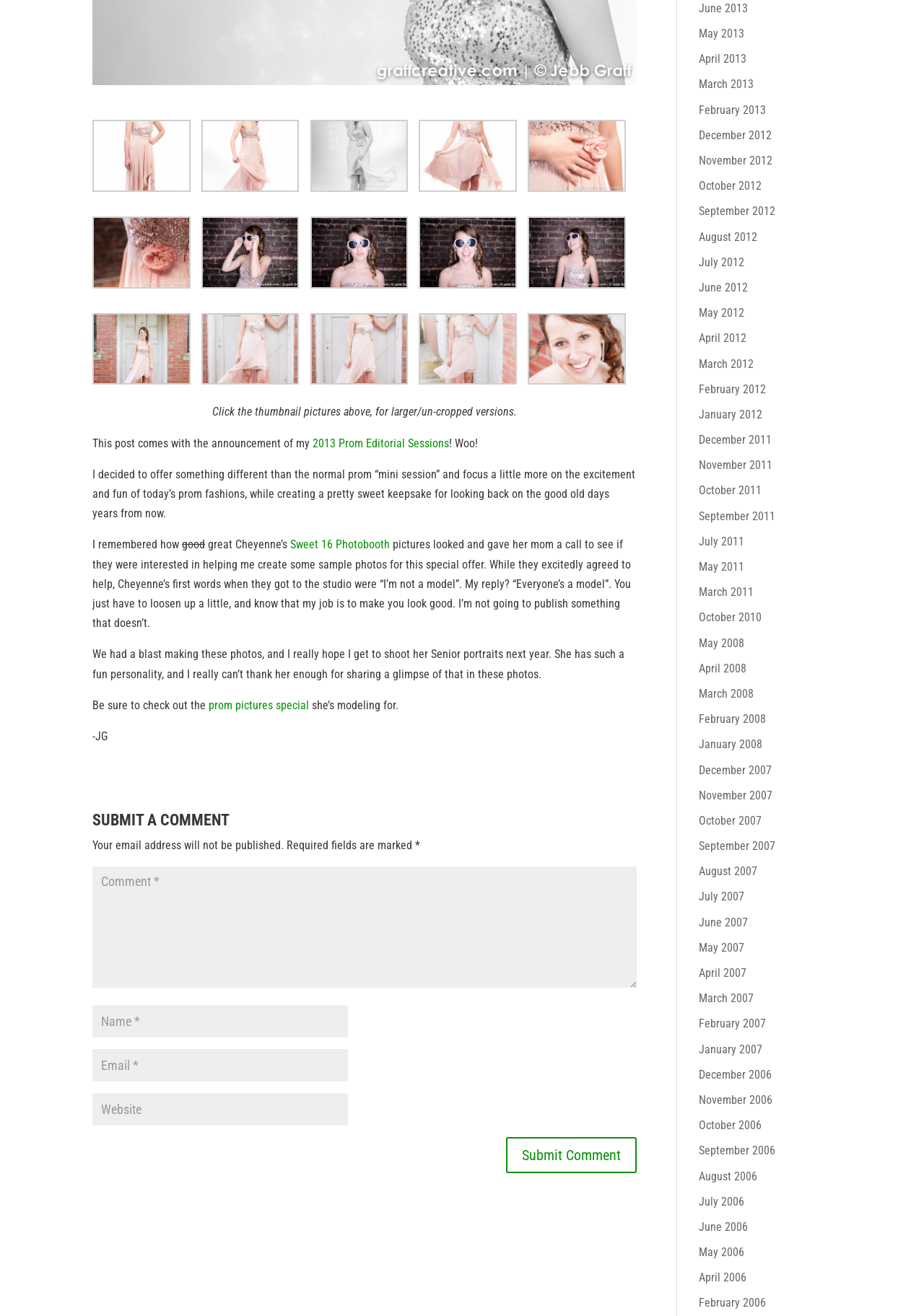Using the given element description, provide the bounding box coordinates (top-left x, top-left y, bottom-right x, bottom-right y) for the corresponding UI element in the screenshot: Coupons & Deals

None